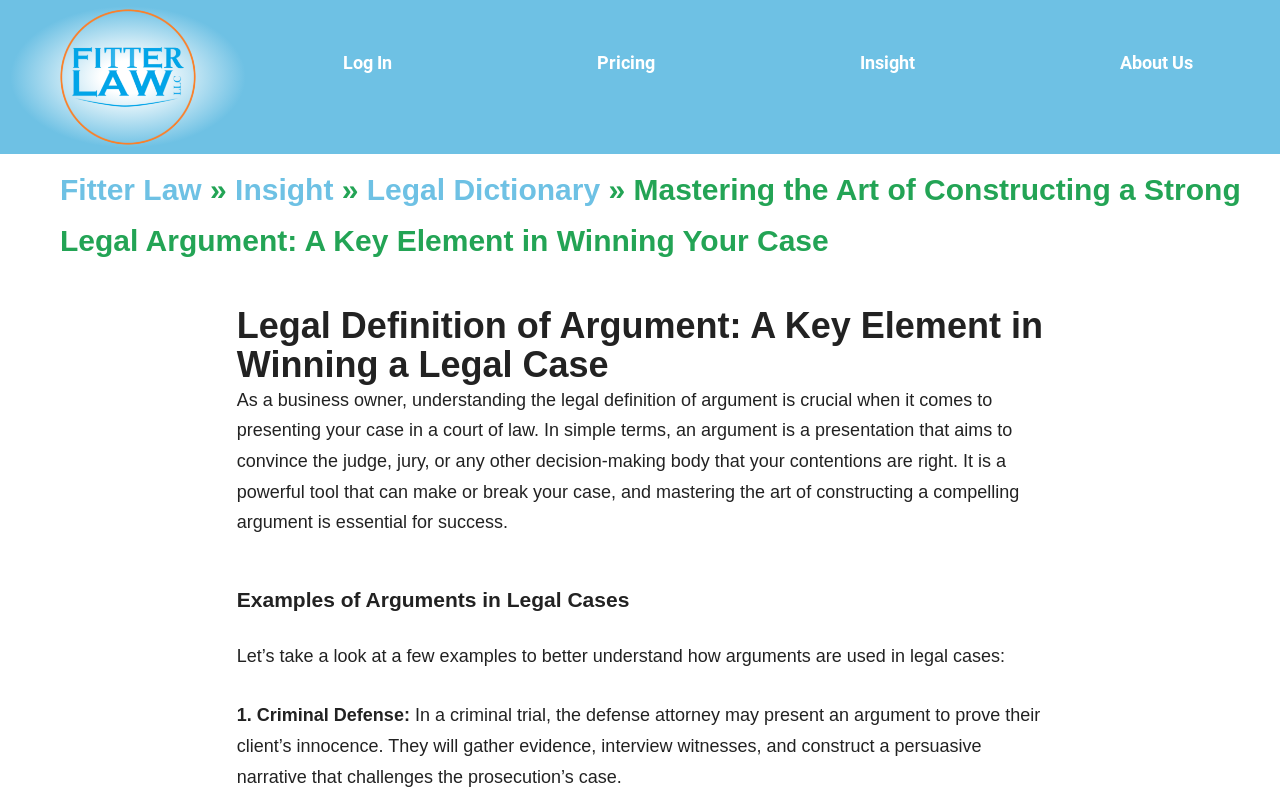Respond to the question below with a single word or phrase:
What is the purpose of an argument in a legal case?

To convince the judge